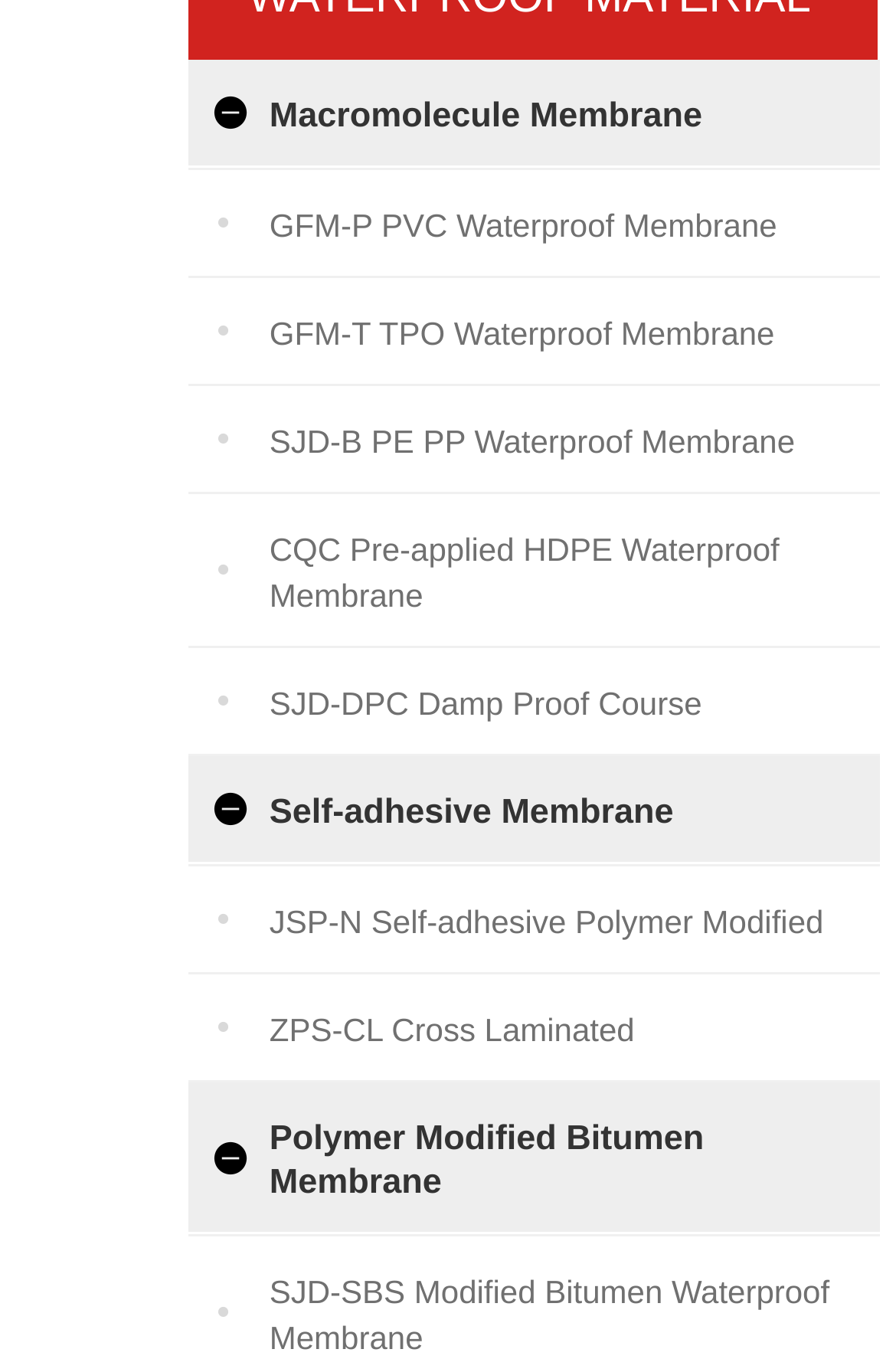Please identify the bounding box coordinates for the region that you need to click to follow this instruction: "read about CQC Pre-applied HDPE Waterproof Membrane".

[0.301, 0.391, 0.87, 0.452]